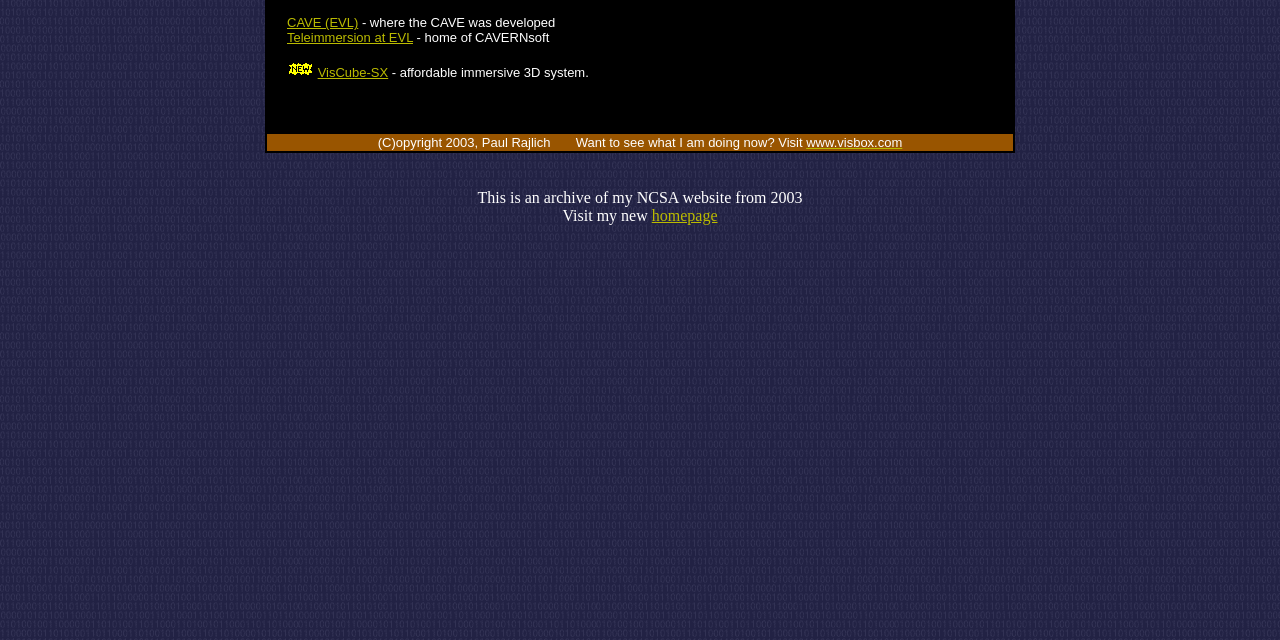Predict the bounding box of the UI element based on the description: "www.visbox.com". The coordinates should be four float numbers between 0 and 1, formatted as [left, top, right, bottom].

[0.63, 0.211, 0.705, 0.234]